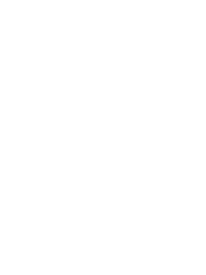What is the design style of the light bulb?
Examine the image and provide an in-depth answer to the question.

The light bulb is illustrated in a minimalist design, emphasizing its recognizable shape with subtle details that suggest luminosity emanating from within, which allows it to fit seamlessly into various contexts.